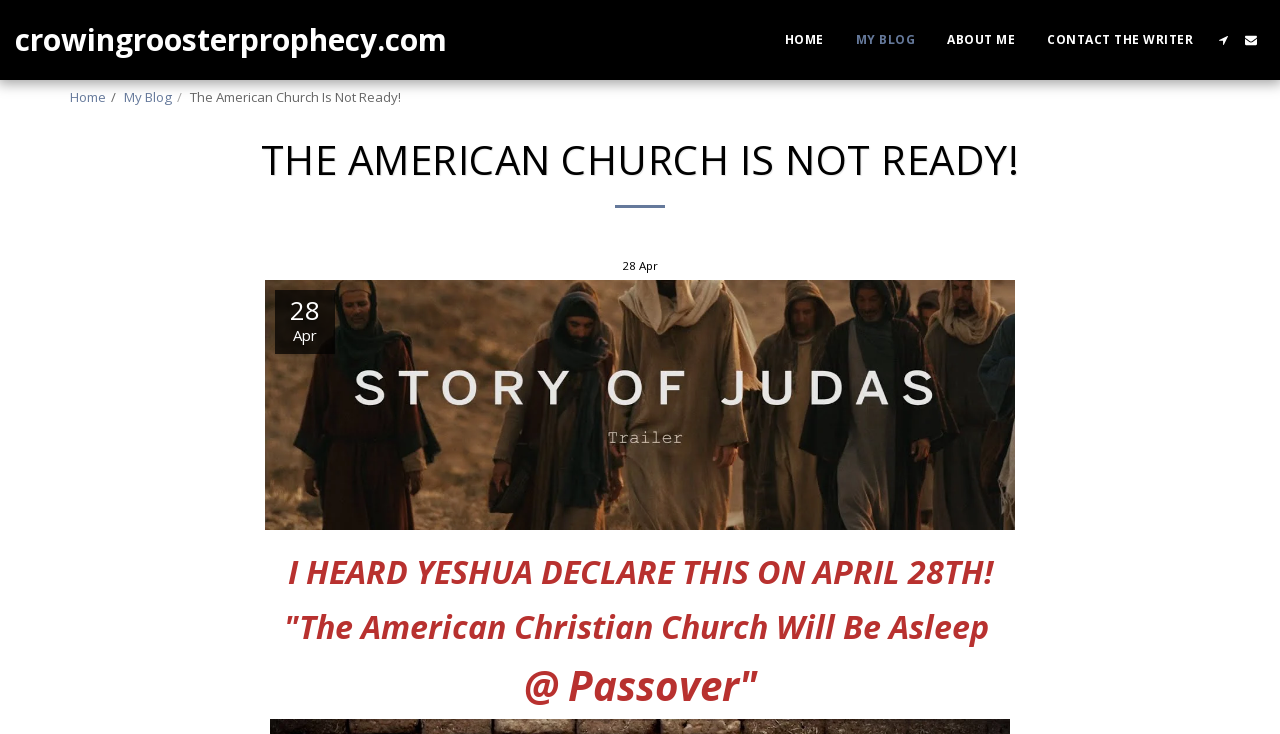Identify the bounding box coordinates of the area that should be clicked in order to complete the given instruction: "read about the writer". The bounding box coordinates should be four float numbers between 0 and 1, i.e., [left, top, right, bottom].

[0.728, 0.037, 0.805, 0.07]